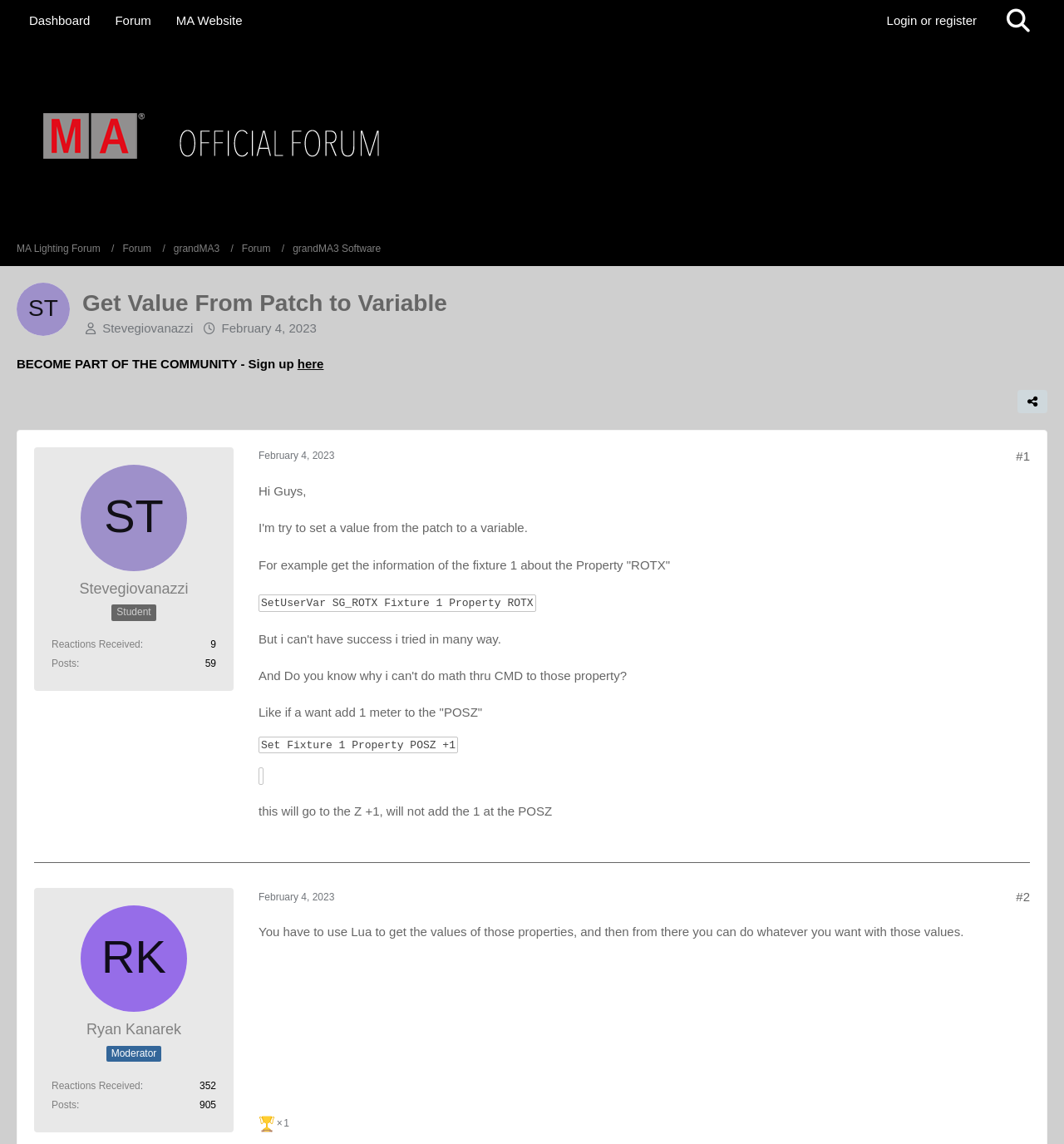Identify the bounding box coordinates of the region I need to click to complete this instruction: "Click on the 'Share' button".

[0.956, 0.341, 0.984, 0.361]